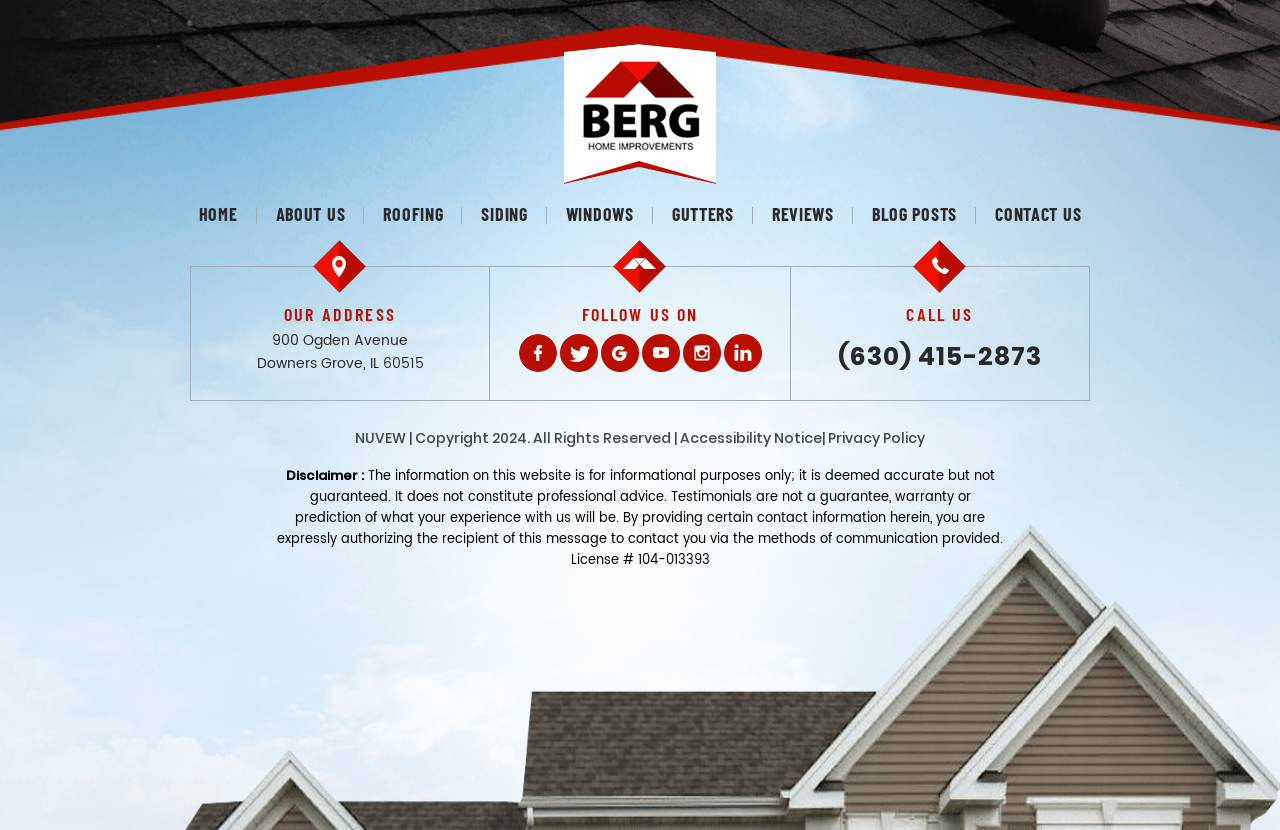Locate the bounding box coordinates of the clickable region to complete the following instruction: "Read the Disclaimer."

[0.223, 0.561, 0.284, 0.584]